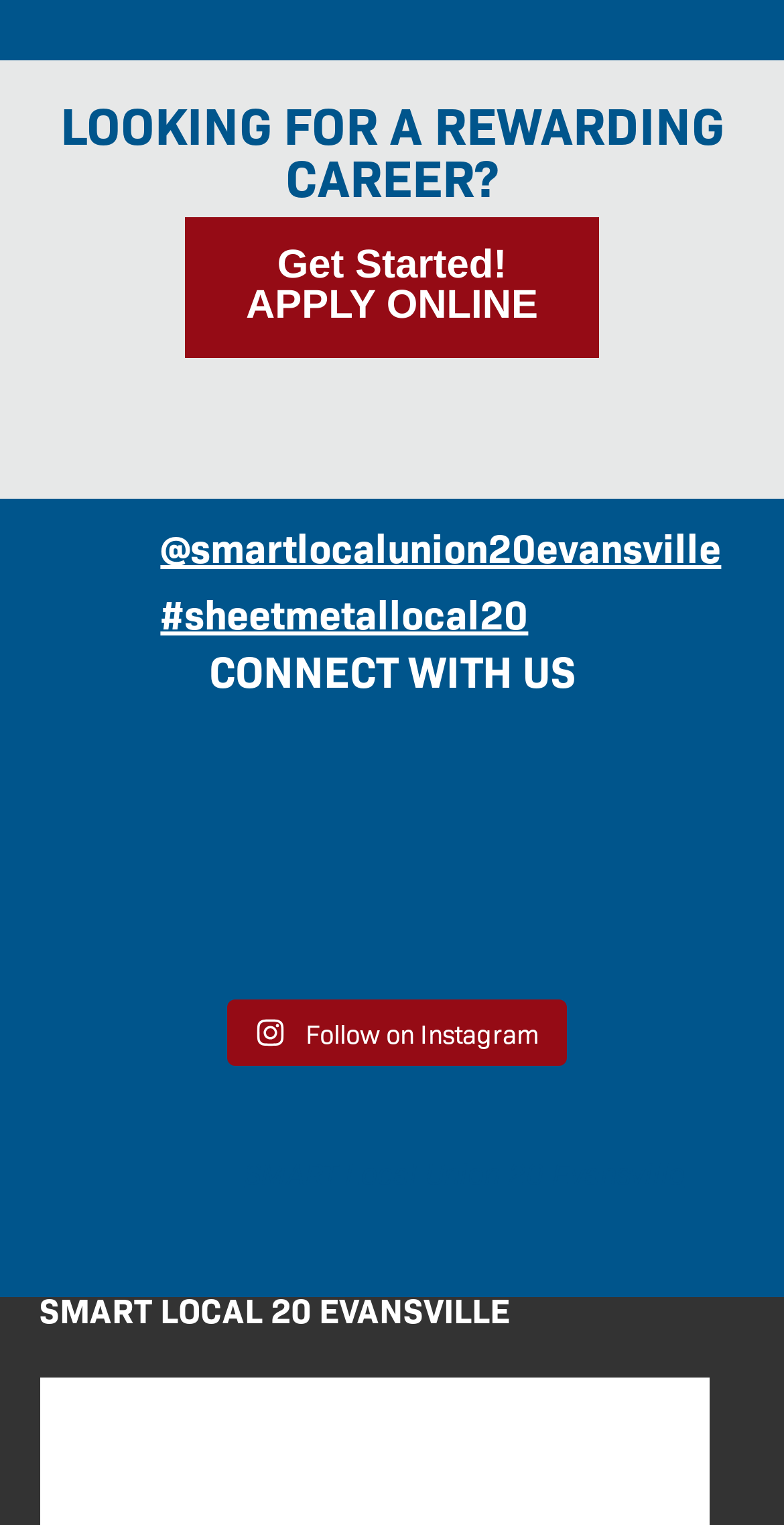Could you indicate the bounding box coordinates of the region to click in order to complete this instruction: "Check out the Union Hall event on June 29th".

[0.675, 0.581, 0.94, 0.725]